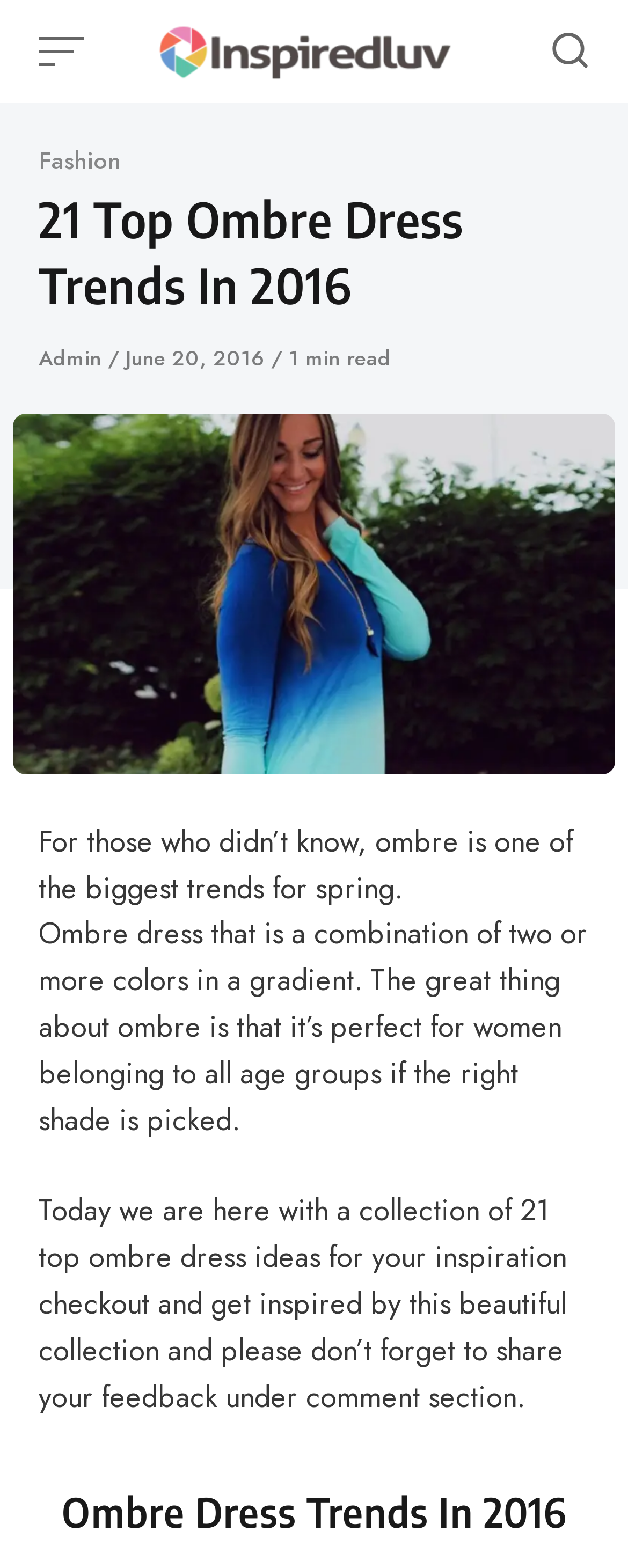Predict the bounding box of the UI element based on this description: "June 20, 2016".

[0.2, 0.219, 0.431, 0.238]